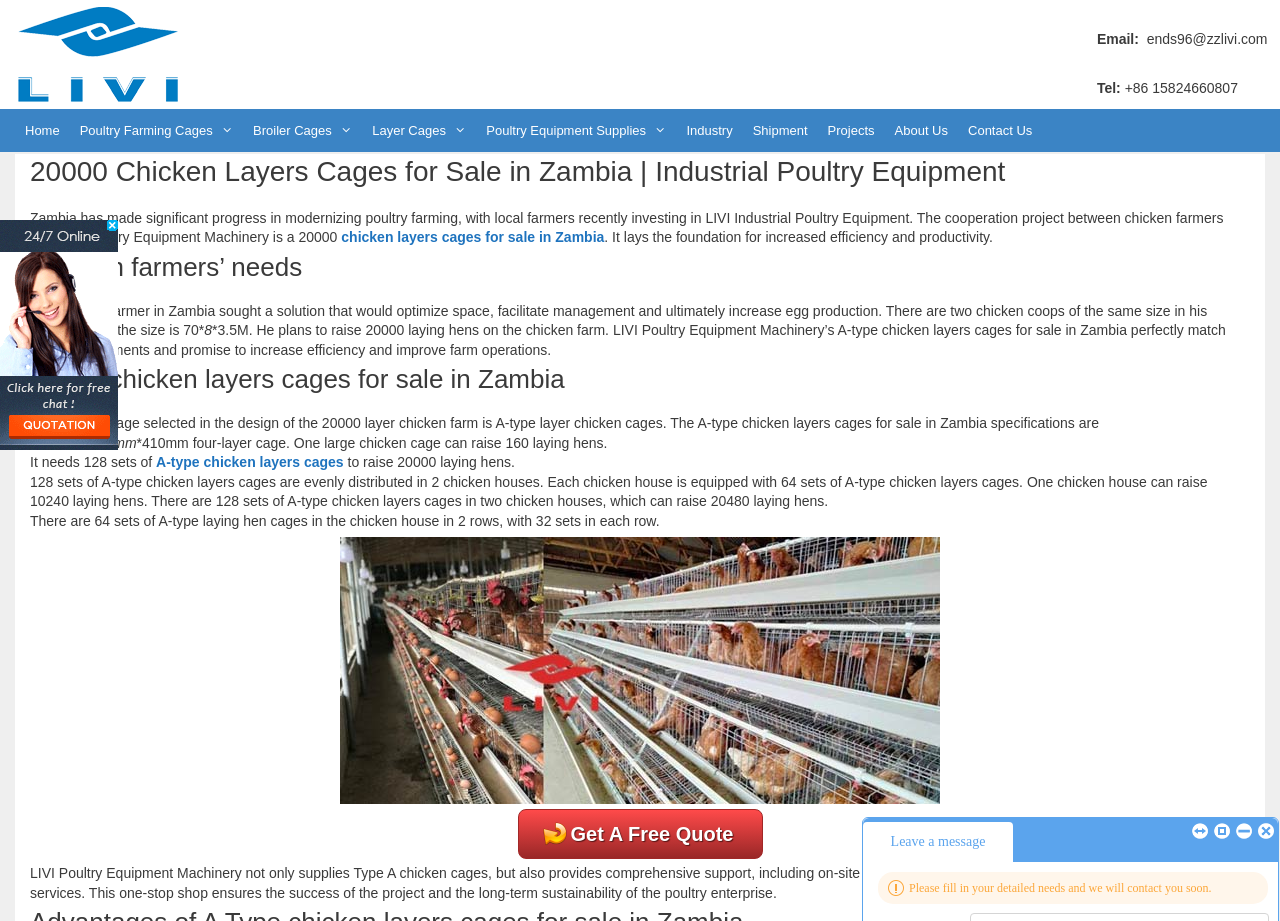Can you determine the bounding box coordinates of the area that needs to be clicked to fulfill the following instruction: "Click the 'chicken layers cages for sale in Zambia' link"?

[0.267, 0.249, 0.472, 0.266]